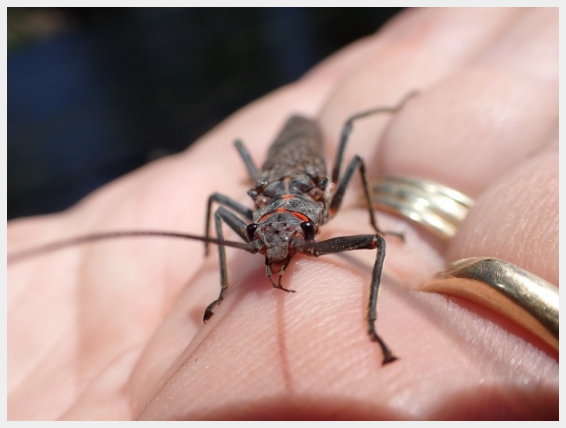Depict the image with a detailed narrative.

The image features a close-up view of a salmon fly, a type of insect known for its distinctive appearance. The creature is being gently held in a person's hand, showcasing its intricate details. The salmon fly has a robust body with prominent antennae and long legs, characterized by a mixture of dark hues and hints of orange. The person’s hand, showing visible skin texture, suggests a connection to nature as they interact with this fascinating insect. The background is blurred, directing attention to the fly, emphasizing its significance in the surrounding environment, particularly in relation to fishing and aquatic ecosystems.